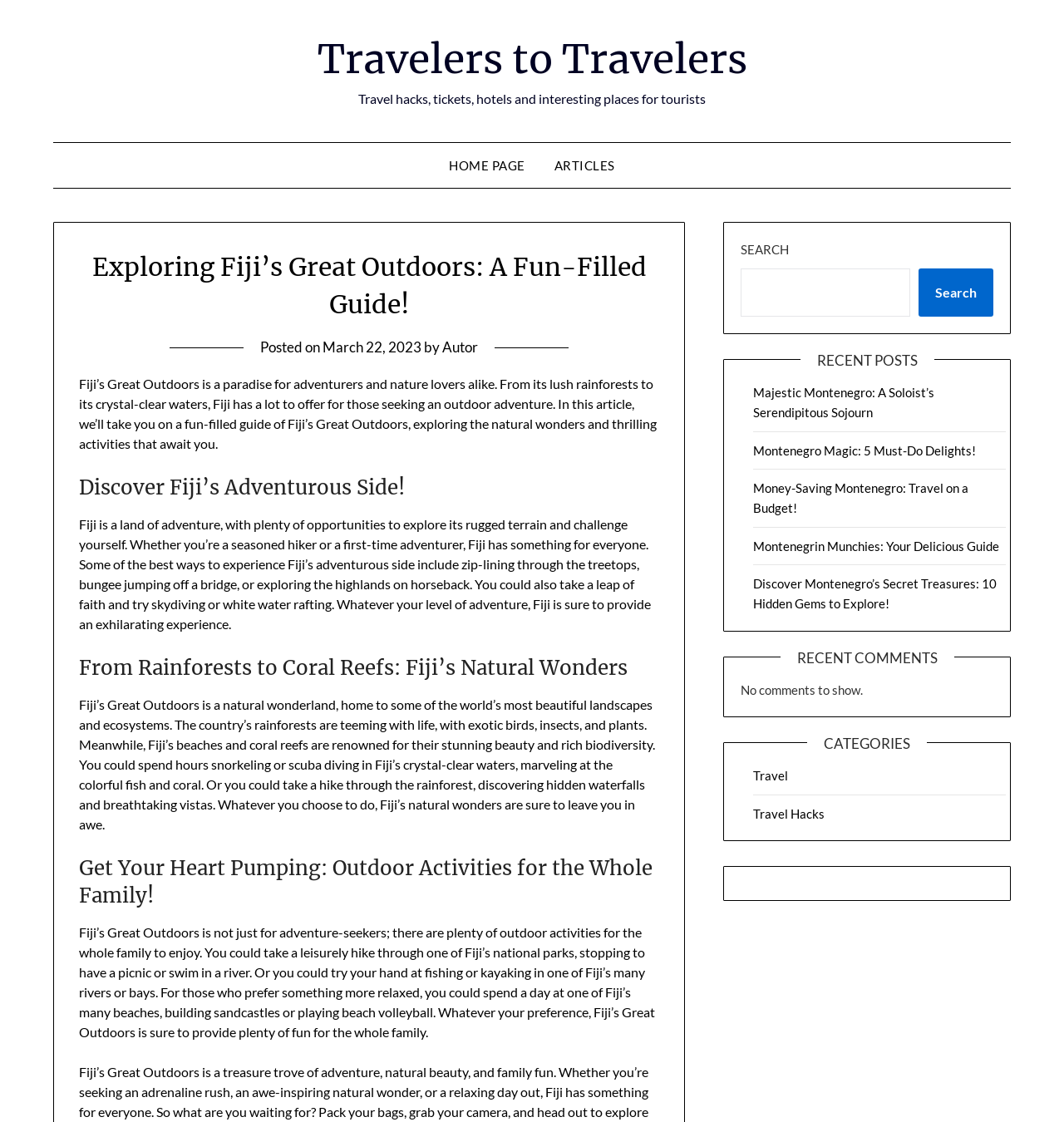Pinpoint the bounding box coordinates of the area that must be clicked to complete this instruction: "Click on the 'HOME PAGE' link".

[0.41, 0.127, 0.506, 0.168]